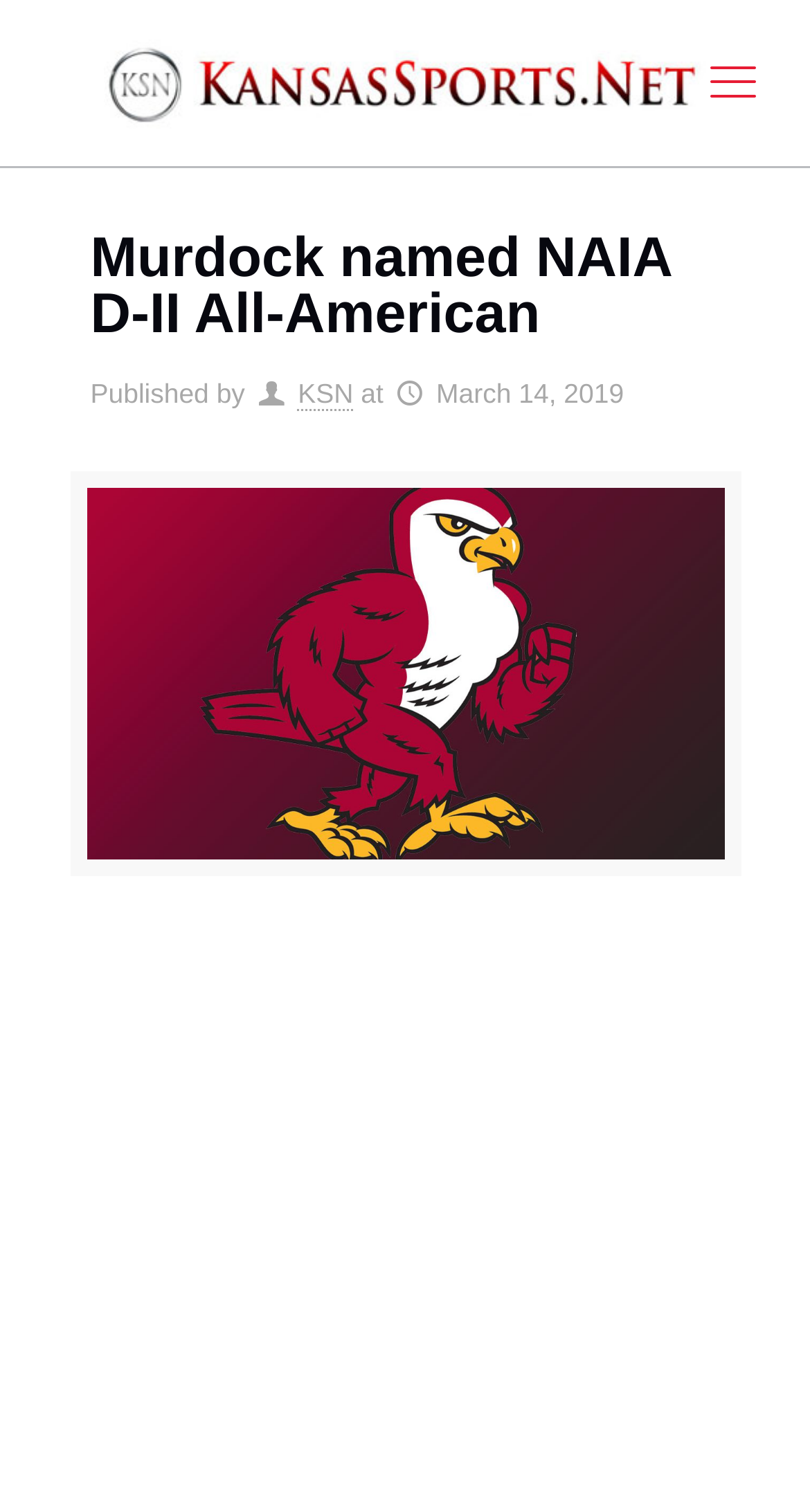Identify the first-level heading on the webpage and generate its text content.

Murdock named NAIA D-II All-American